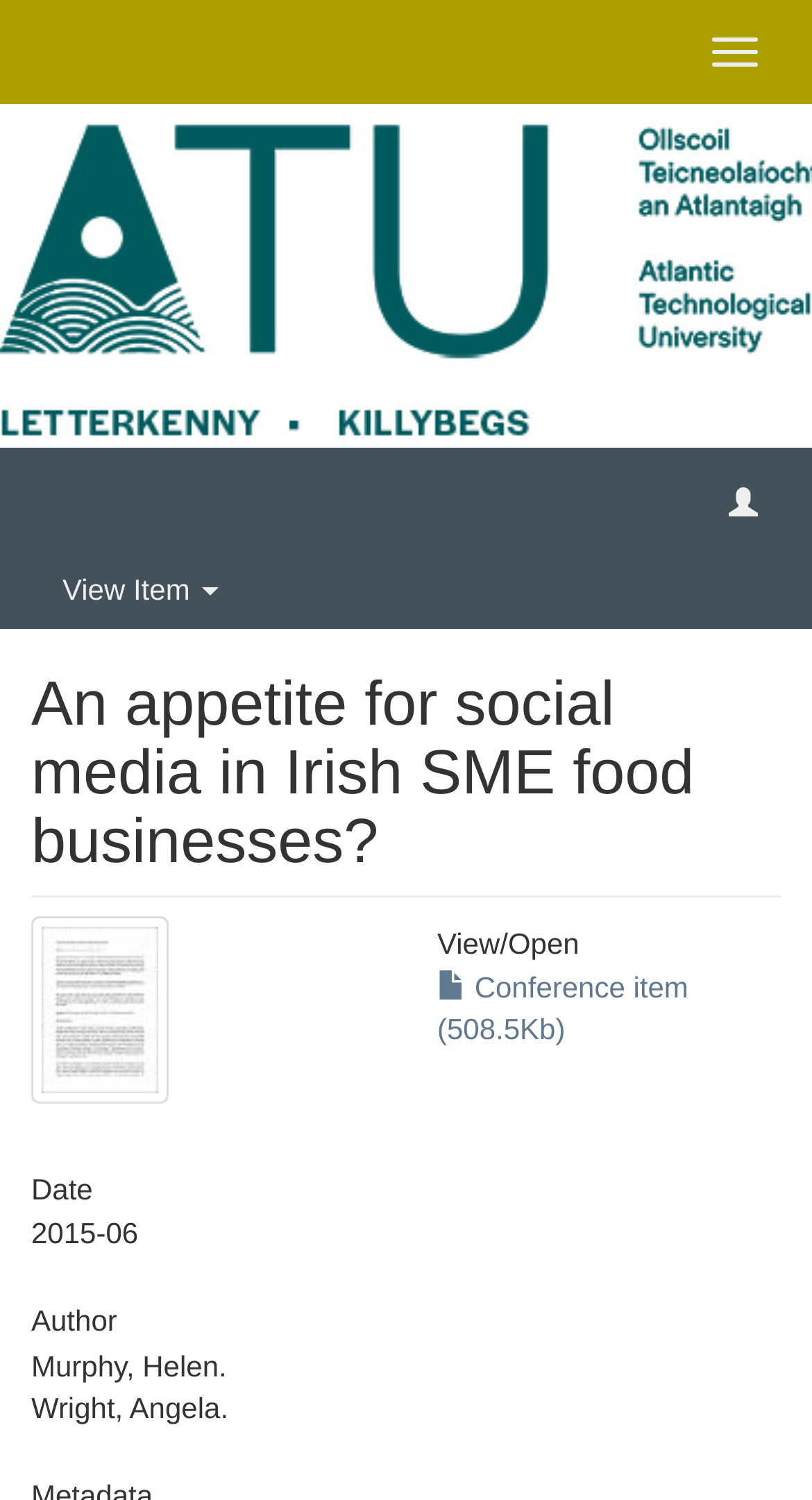Identify the bounding box for the UI element specified in this description: "Conference item (508.5Kb)". The coordinates must be four float numbers between 0 and 1, formatted as [left, top, right, bottom].

[0.538, 0.647, 0.848, 0.697]